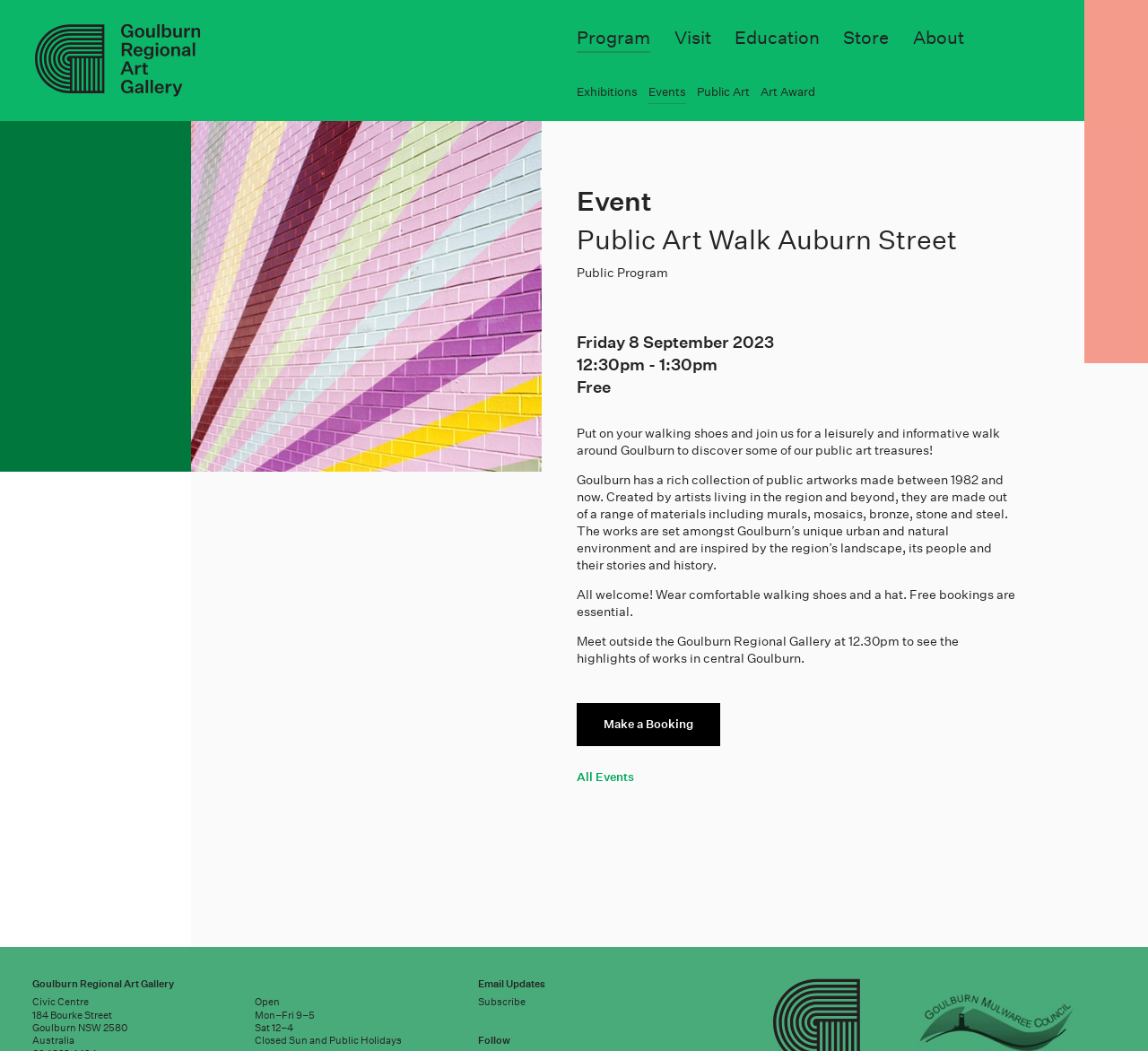Provide a thorough description of the webpage you see.

The webpage is about the Goulburn Regional Art Gallery, which presents, exhibits, and collects contemporary art. At the top left corner, there is a logo image and a link to the gallery's homepage. 

On the top navigation bar, there are six links: "Program", "Visit", "Education", "Store", and "About", which are evenly spaced and aligned horizontally. Below this navigation bar, there are four more links: "Exhibitions", "Events", "Public Art", and "Art Award", which are also aligned horizontally.

The main content of the webpage is an article about a public art walk event. At the top of the article, there is a large image of the public art walk. Below the image, there are two headings: "Event" and "Public Art Walk Auburn Street". 

The event details are listed below the headings, including the date, time, and duration of the event. There is also a brief description of the event, which is a leisurely and informative walk around Goulburn to discover public art treasures. The description is followed by more details about the artworks, including the materials used and the inspiration behind them.

There are two calls-to-action: "Make a Booking" and "All Events", which are links to book a spot for the event and to view all events, respectively. 

At the bottom of the webpage, there is a footer section with the gallery's address, contact information, and opening hours. There are also links to subscribe to email updates and follow the gallery on social media.